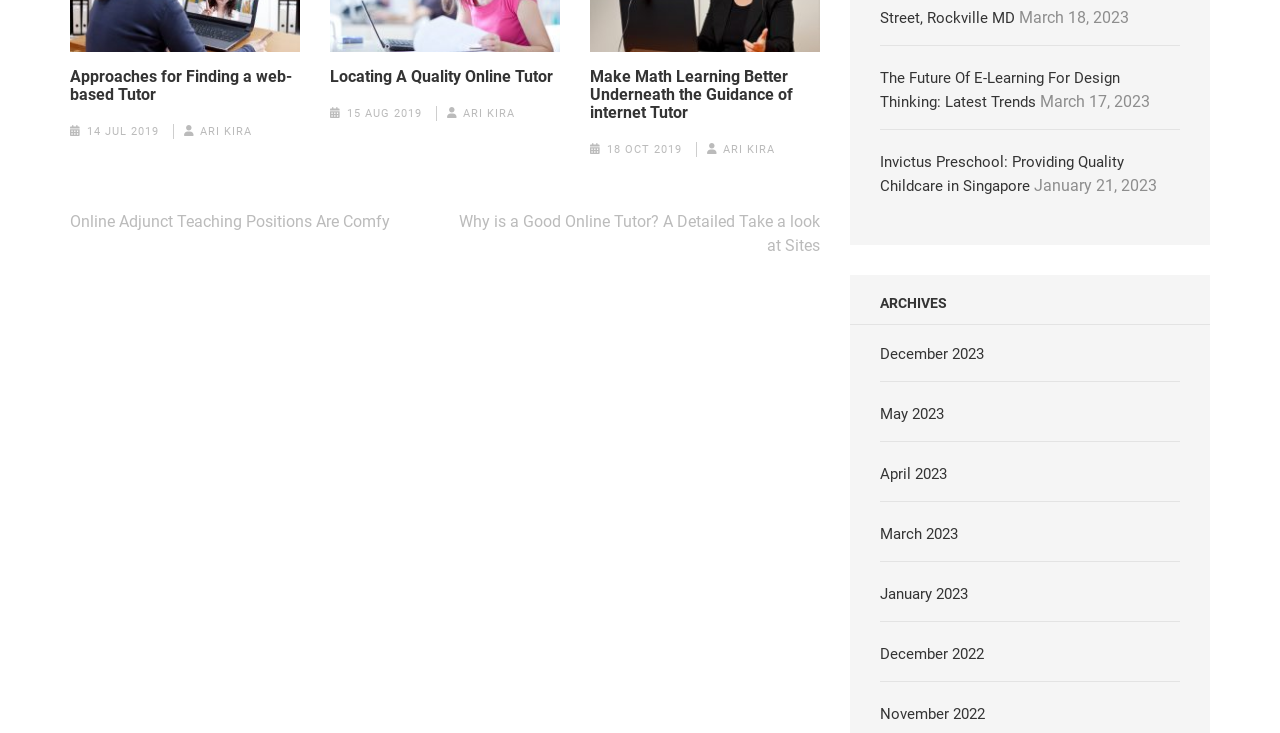Using the description: "14 Jul 2019", identify the bounding box of the corresponding UI element in the screenshot.

[0.068, 0.17, 0.124, 0.188]